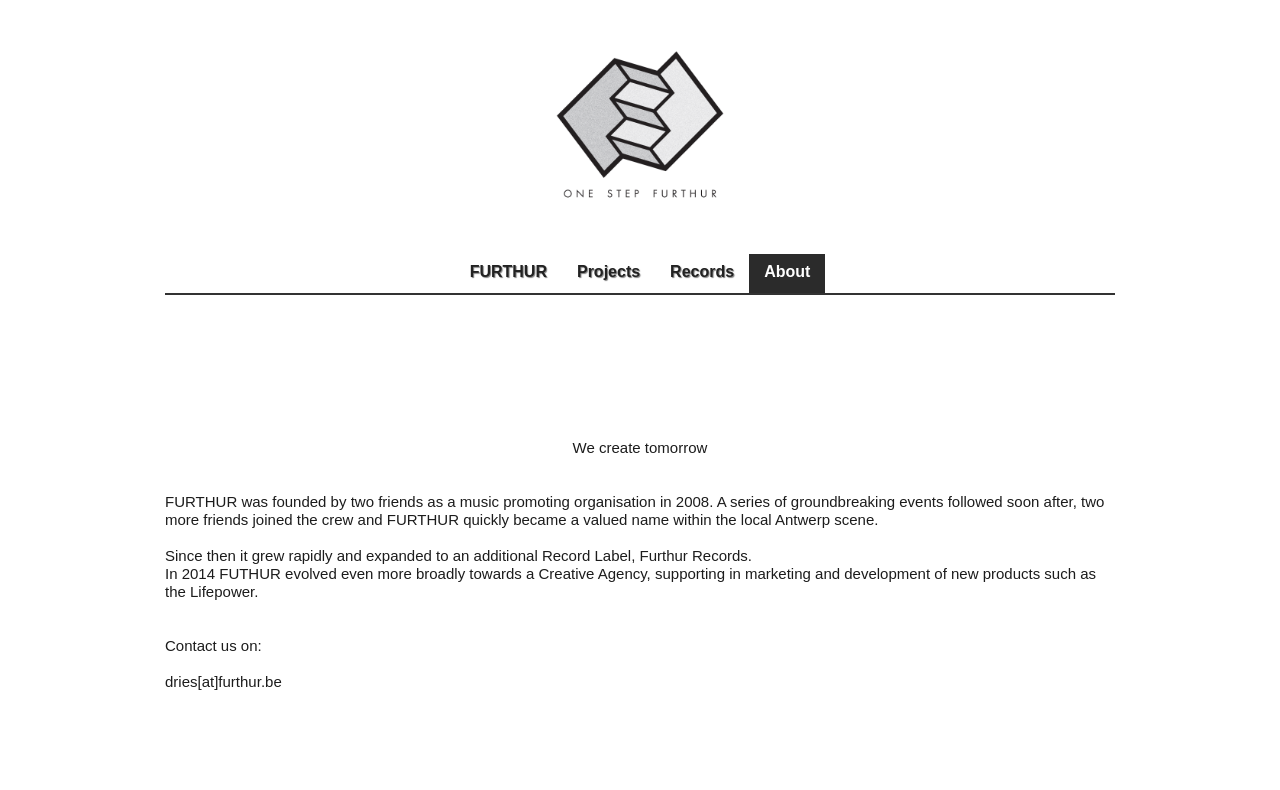What is the name of the music promoting organisation?
From the screenshot, provide a brief answer in one word or phrase.

FURTHUR